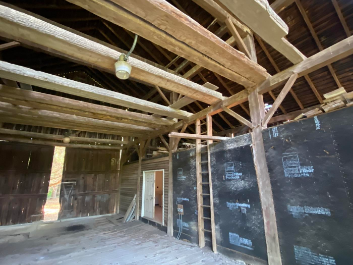Describe in detail everything you see in the image.

The image showcases the interior of a rustic barn, highlighting its architectural elements and the charm of its construction. Exposed wooden beams span the ceiling, revealing the structure's traditional framework. A soft, natural light filters through the open doorway at the far end, illuminating the wooden floor, which appears weathered yet sturdy. 

On one side, a tall ladder leans against a wall, suggesting ongoing renovations or improvements, while the opposite side features a wall covered with black construction paper, hinting at preservation work. The atmosphere is one of a timeless space, where the essence of rural living and craftsmanship is preserved, perhaps indicative of a historical site or a property for sale. This particular barn frame, identified as "Hill Giles 1820 Barn Frame For Sale 4," captures the blend of history and functionality, inviting potential buyers to envision its possibilities.